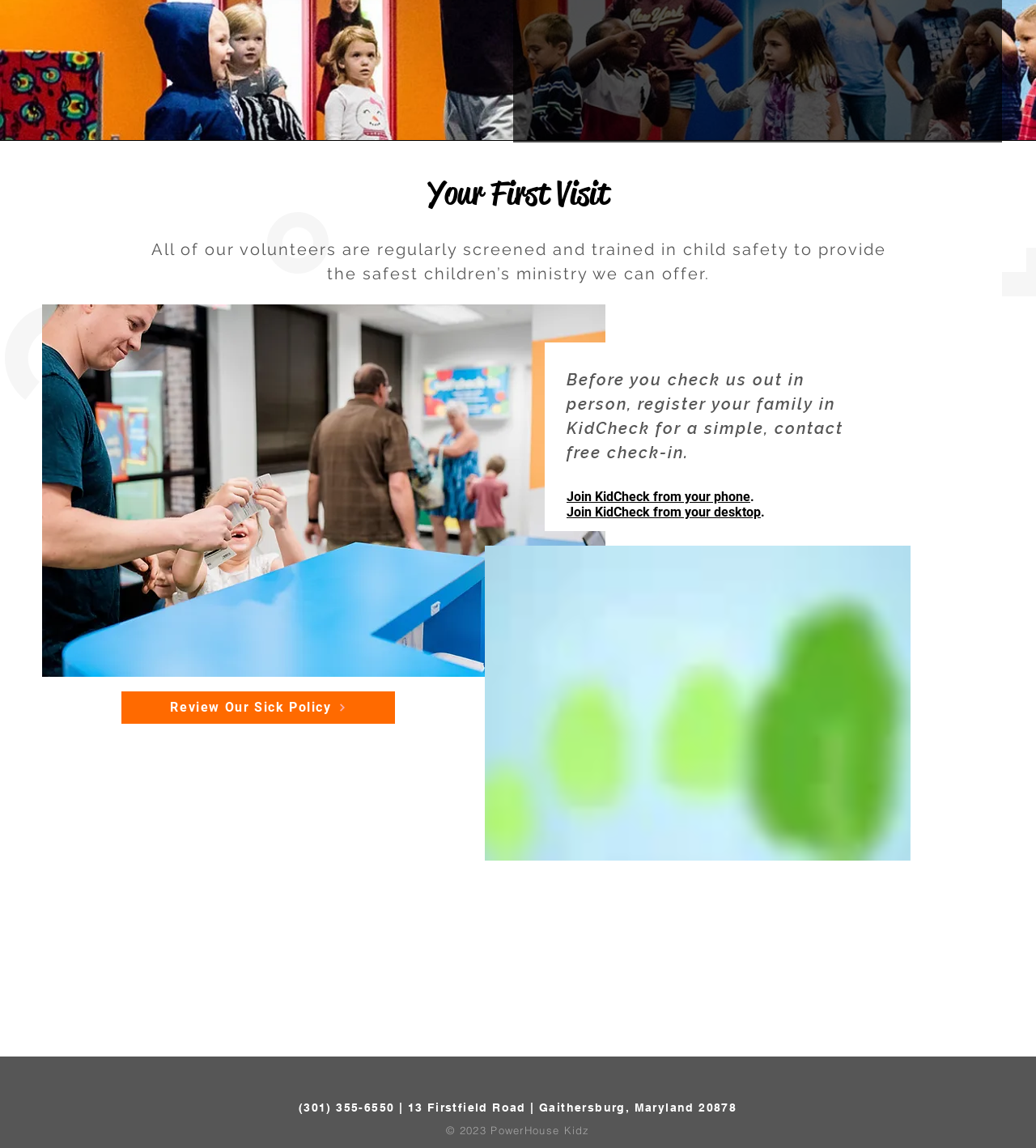Identify the bounding box for the described UI element. Provide the coordinates in (top-left x, top-left y, bottom-right x, bottom-right y) format with values ranging from 0 to 1: Review Our Sick Policy

[0.117, 0.602, 0.381, 0.63]